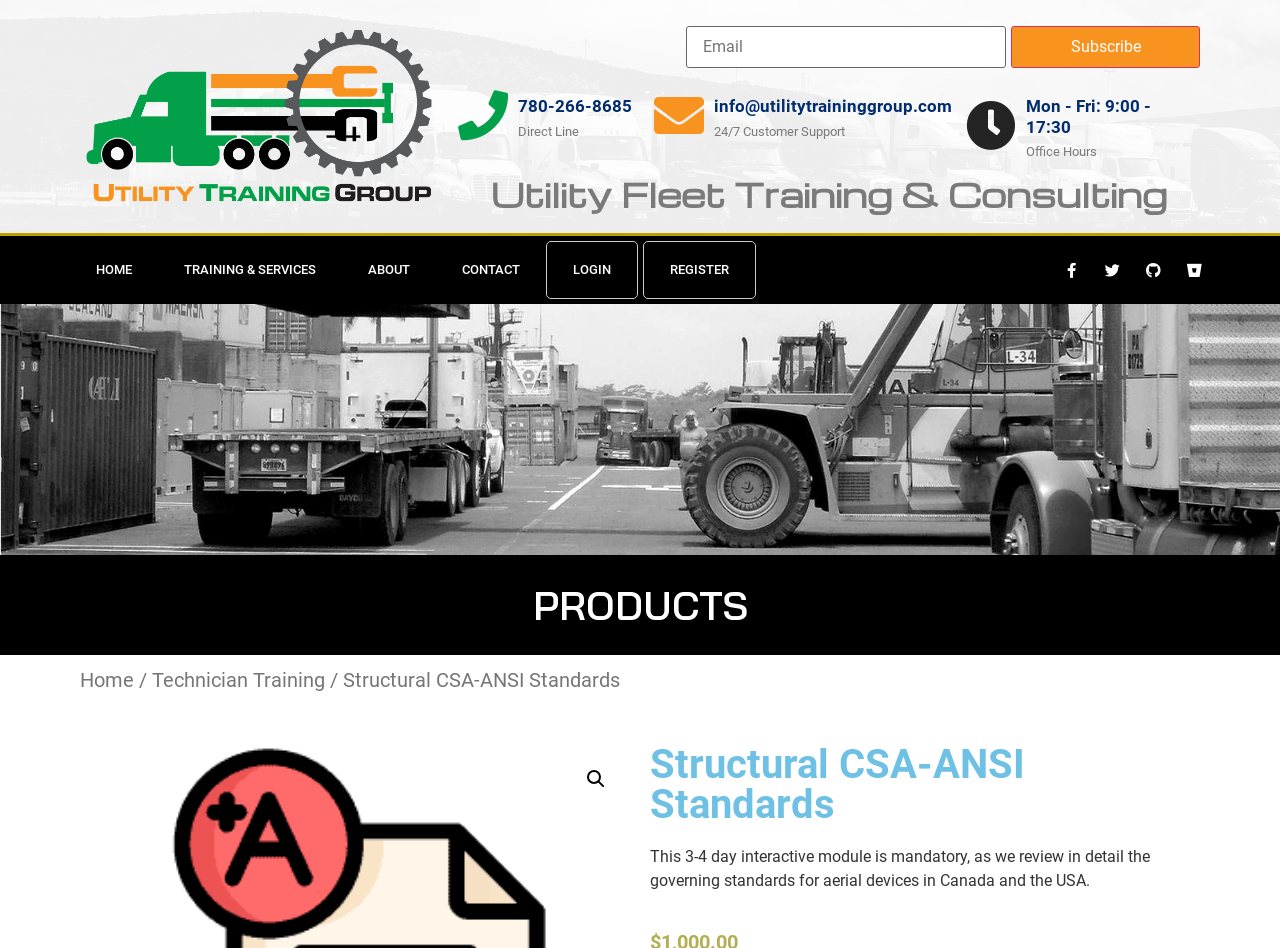Please indicate the bounding box coordinates for the clickable area to complete the following task: "Go to the HOME page". The coordinates should be specified as four float numbers between 0 and 1, i.e., [left, top, right, bottom].

[0.055, 0.254, 0.123, 0.315]